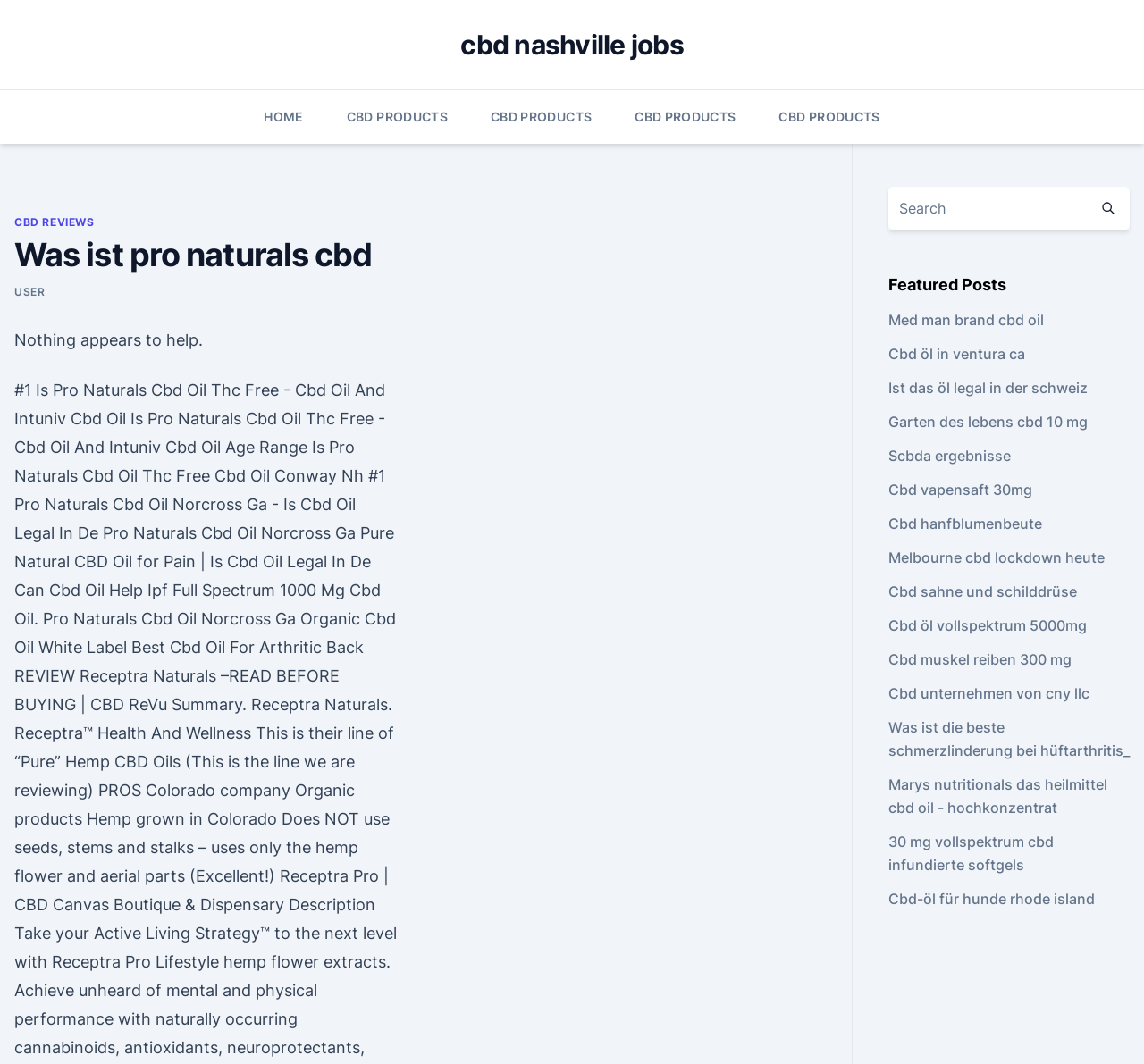Predict the bounding box of the UI element based on this description: "Cbd-öl für hunde rhode island".

[0.776, 0.836, 0.957, 0.853]